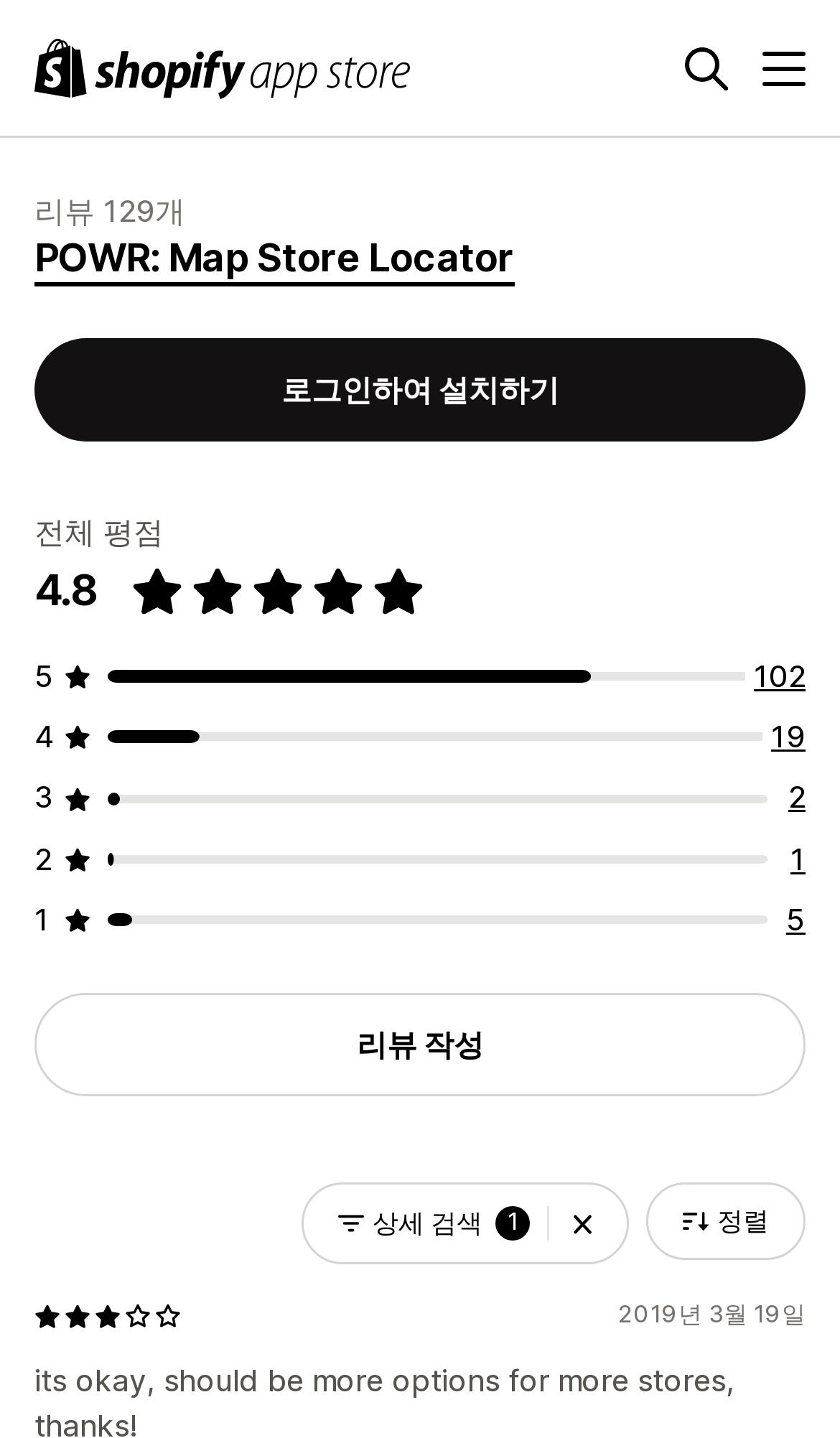Please determine the bounding box coordinates for the UI element described as: "parent_node: 1 aria-label="필터 지우기"".

[0.651, 0.824, 0.736, 0.878]